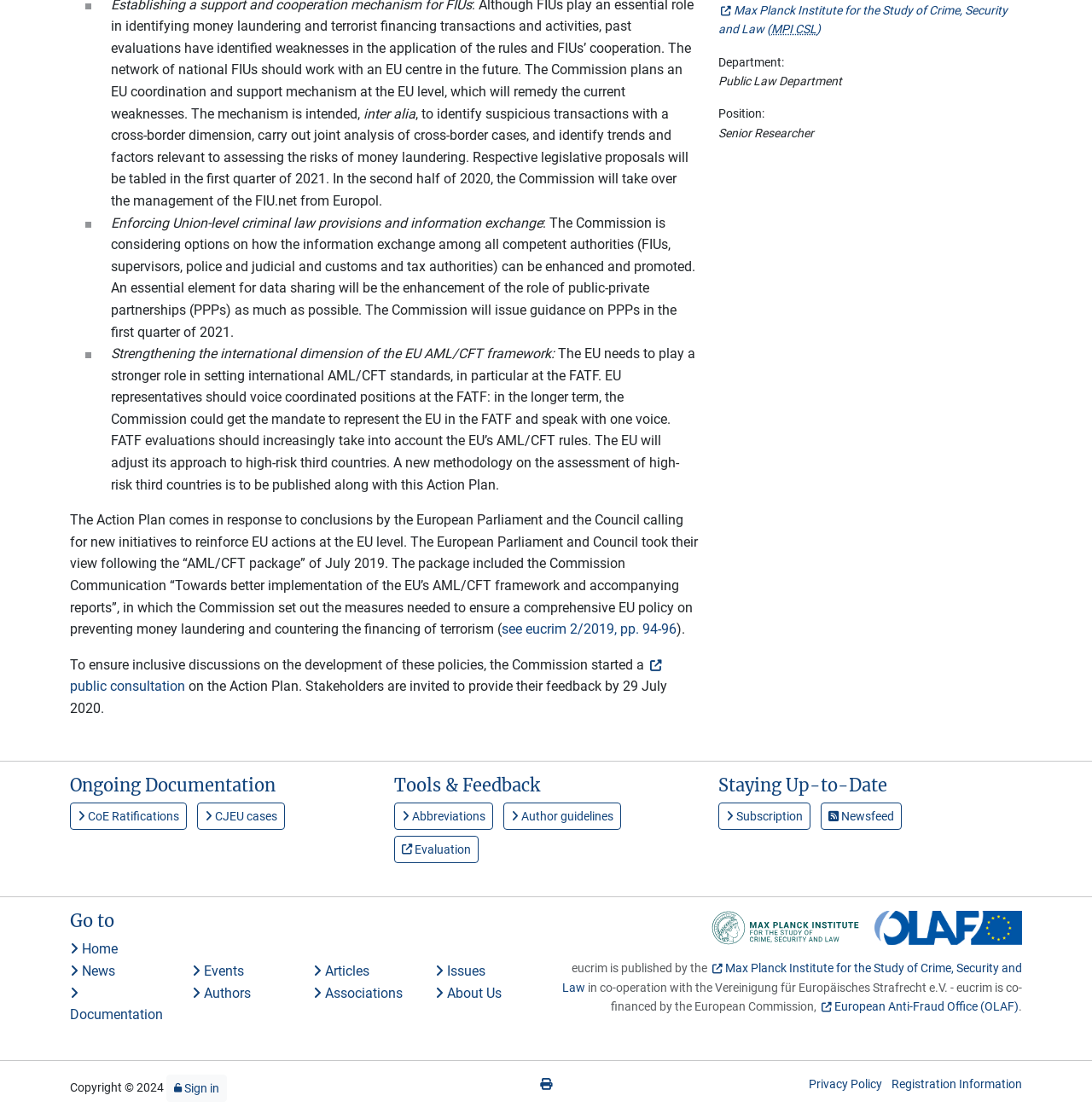Please identify the bounding box coordinates of the element on the webpage that should be clicked to follow this instruction: "Follow the public consultation link". The bounding box coordinates should be given as four float numbers between 0 and 1, formatted as [left, top, right, bottom].

[0.064, 0.593, 0.608, 0.627]